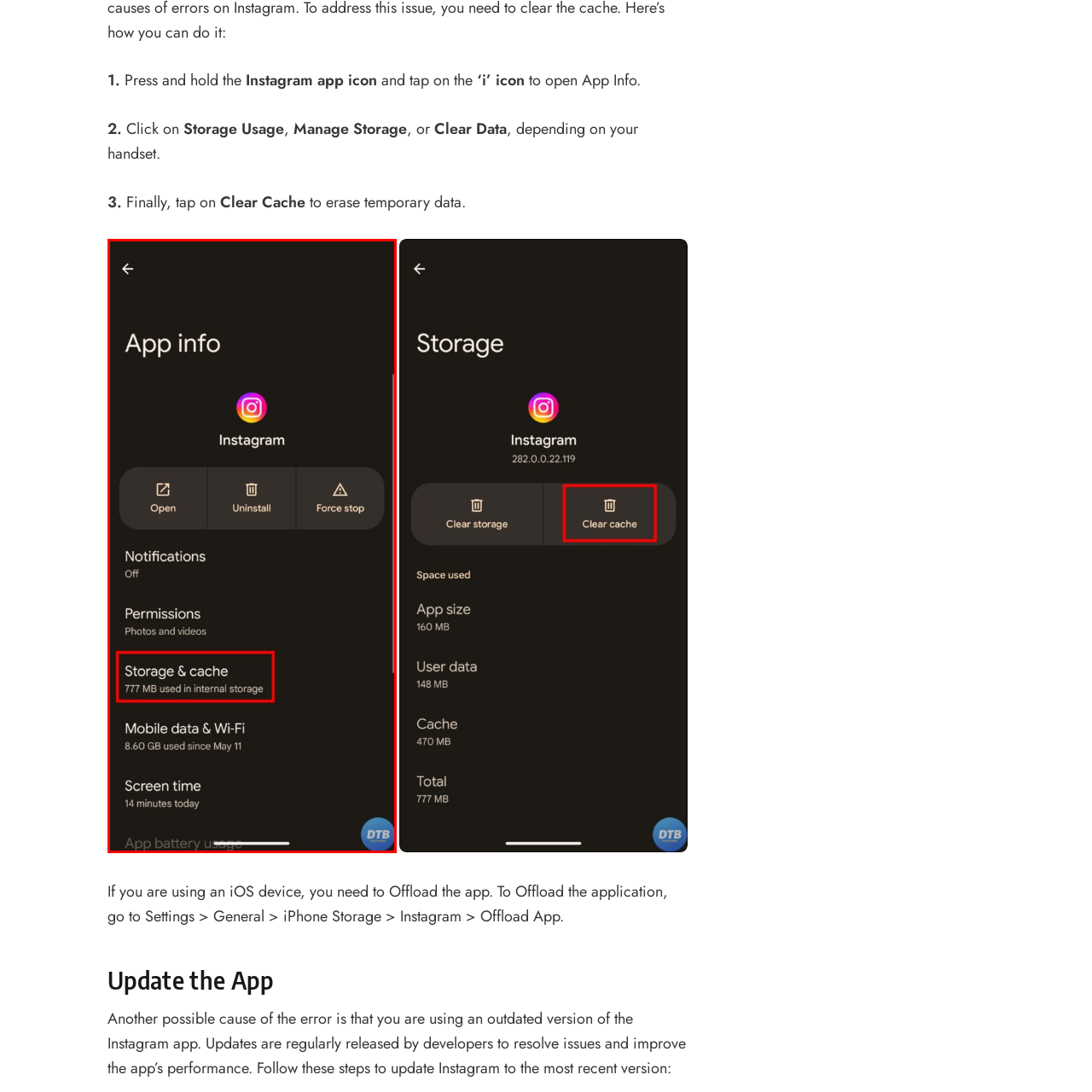Generate a detailed caption for the image that is outlined by the red border.

The image displays the "App Info" screen for the Instagram application on a mobile device. At the top, the Instagram logo is prominently featured, alongside buttons for "Open," "Uninstall," and "Force stop," allowing users quick access to app management options. 

The section highlighted in red indicates "Storage & cache," showing that 777 MB of internal storage is currently used by the app. This information is crucial for managing device storage and optimizing app performance. Below this section, additional details about mobile data usage and screen time are visible, providing insights into how the app integrates with overall device management. The overall dark background enhances the readability of the app's details, ensuring users can efficiently navigate and understand their app usage.